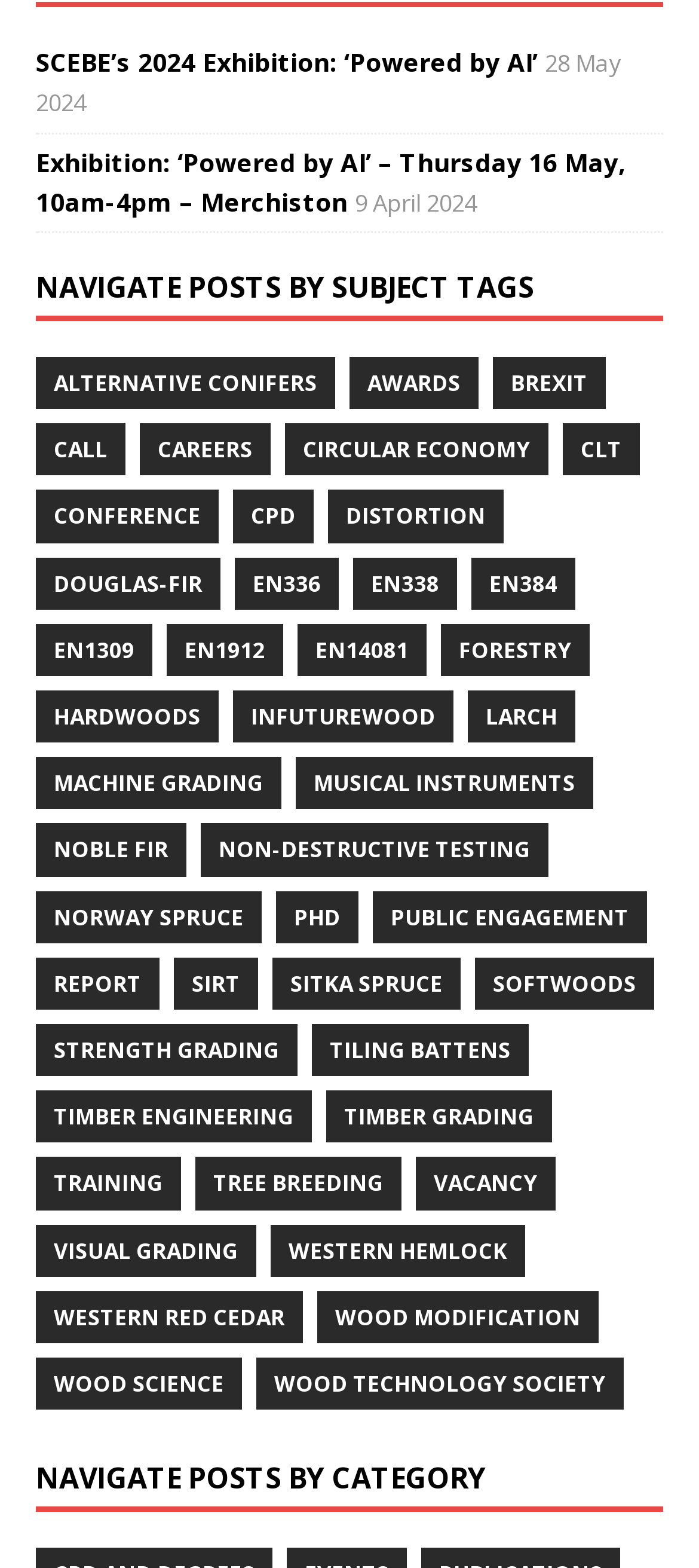Select the bounding box coordinates of the element I need to click to carry out the following instruction: "View the 'Powered by AI' exhibition".

[0.051, 0.028, 0.769, 0.05]